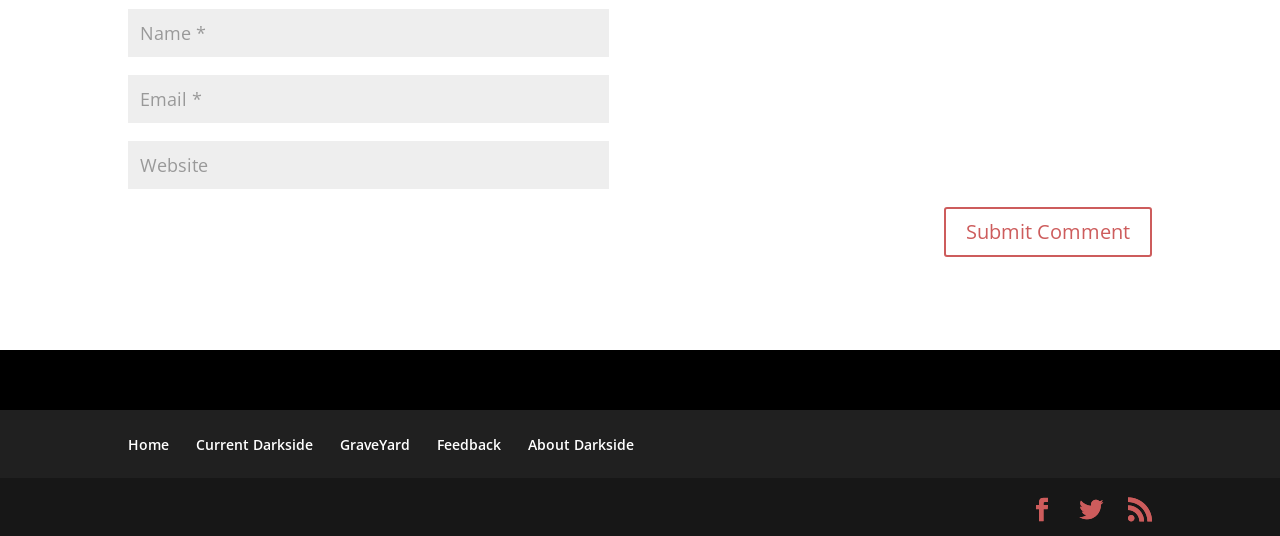Please locate the bounding box coordinates of the element that should be clicked to complete the given instruction: "Enter your name".

[0.1, 0.017, 0.476, 0.106]